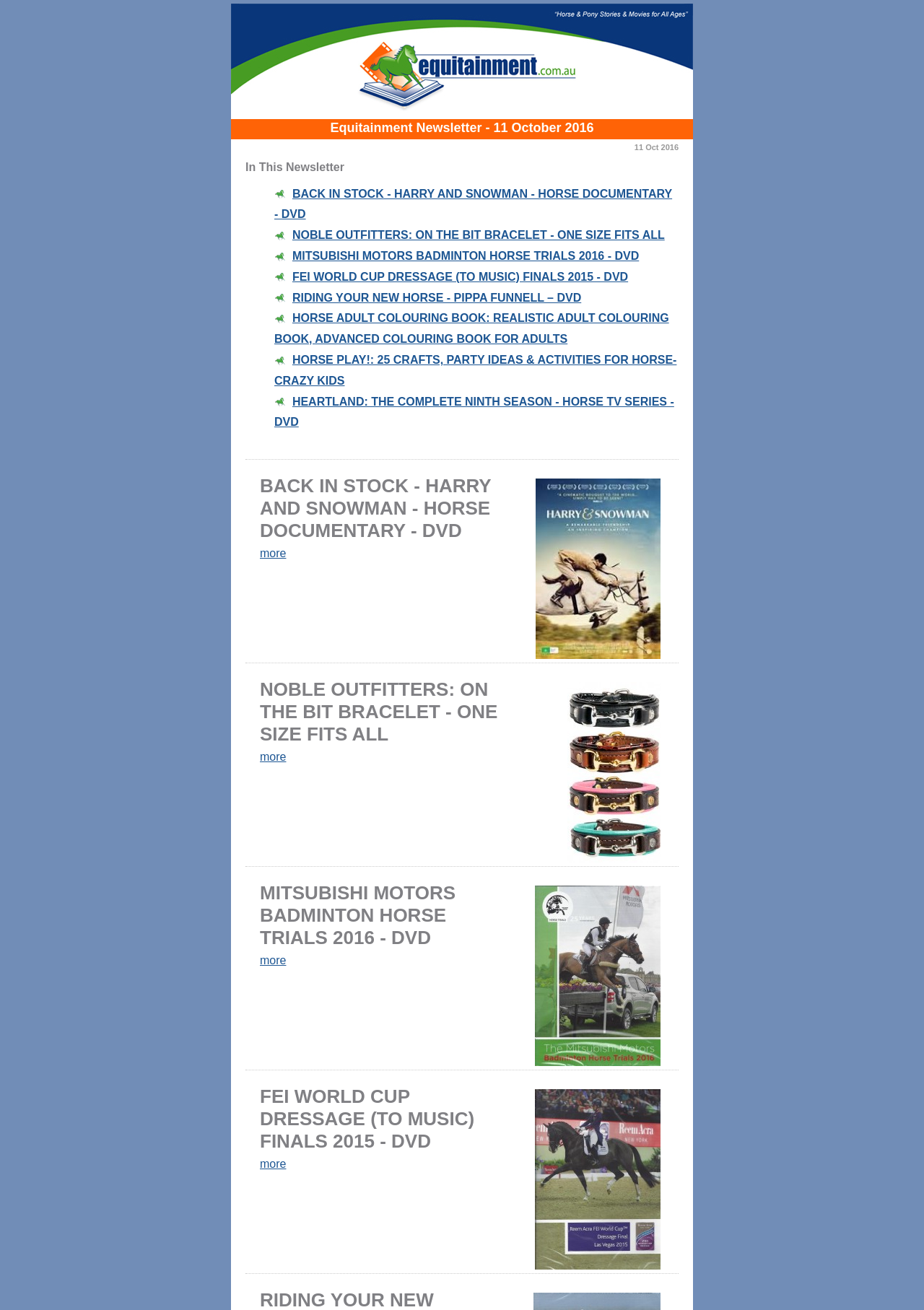Using the elements shown in the image, answer the question comprehensively: What is the theme of the products featured in this newsletter?

I analyzed the titles and descriptions of the products, and they all seem to be related to horses, such as horse documentaries, horse trials, and horse-themed accessories.